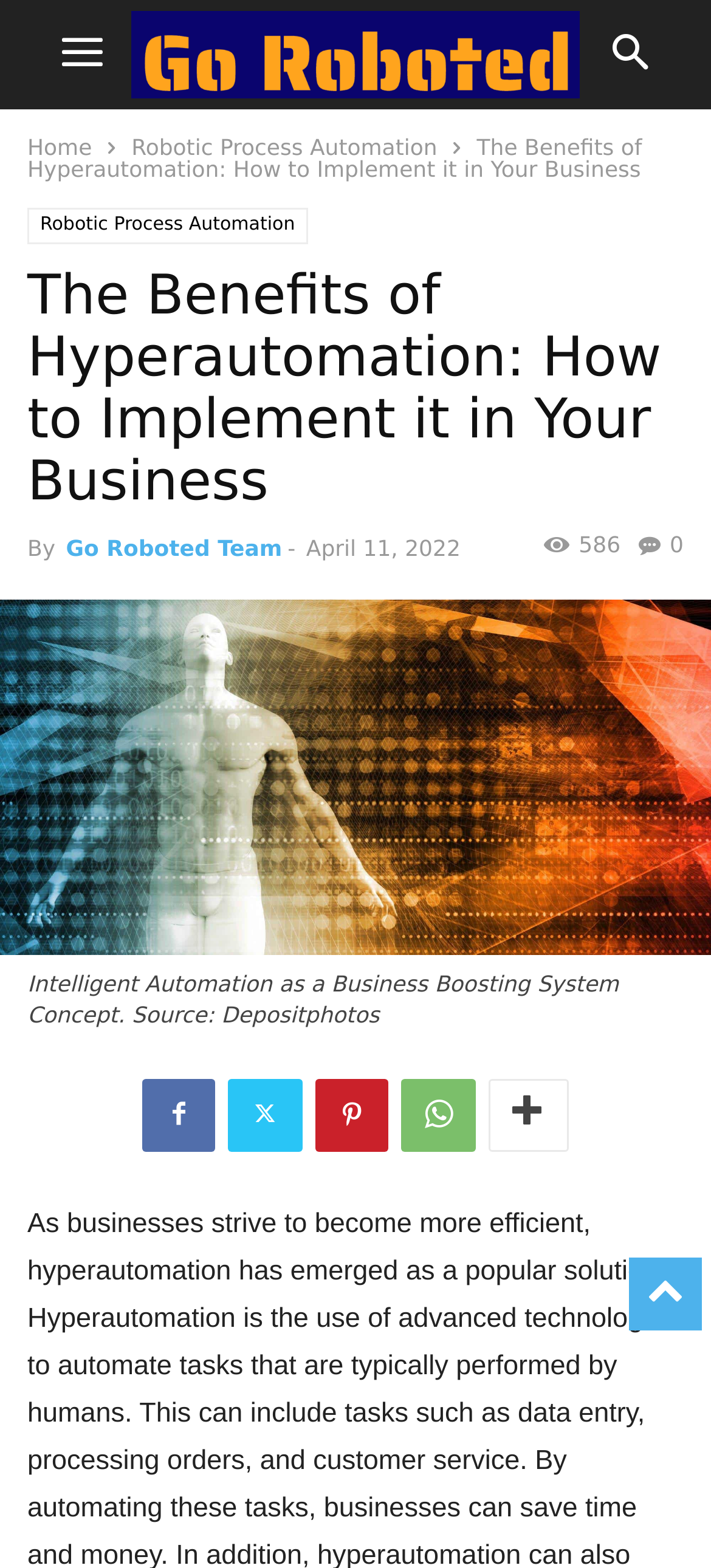Predict the bounding box of the UI element that fits this description: "Daftar glowin88".

None